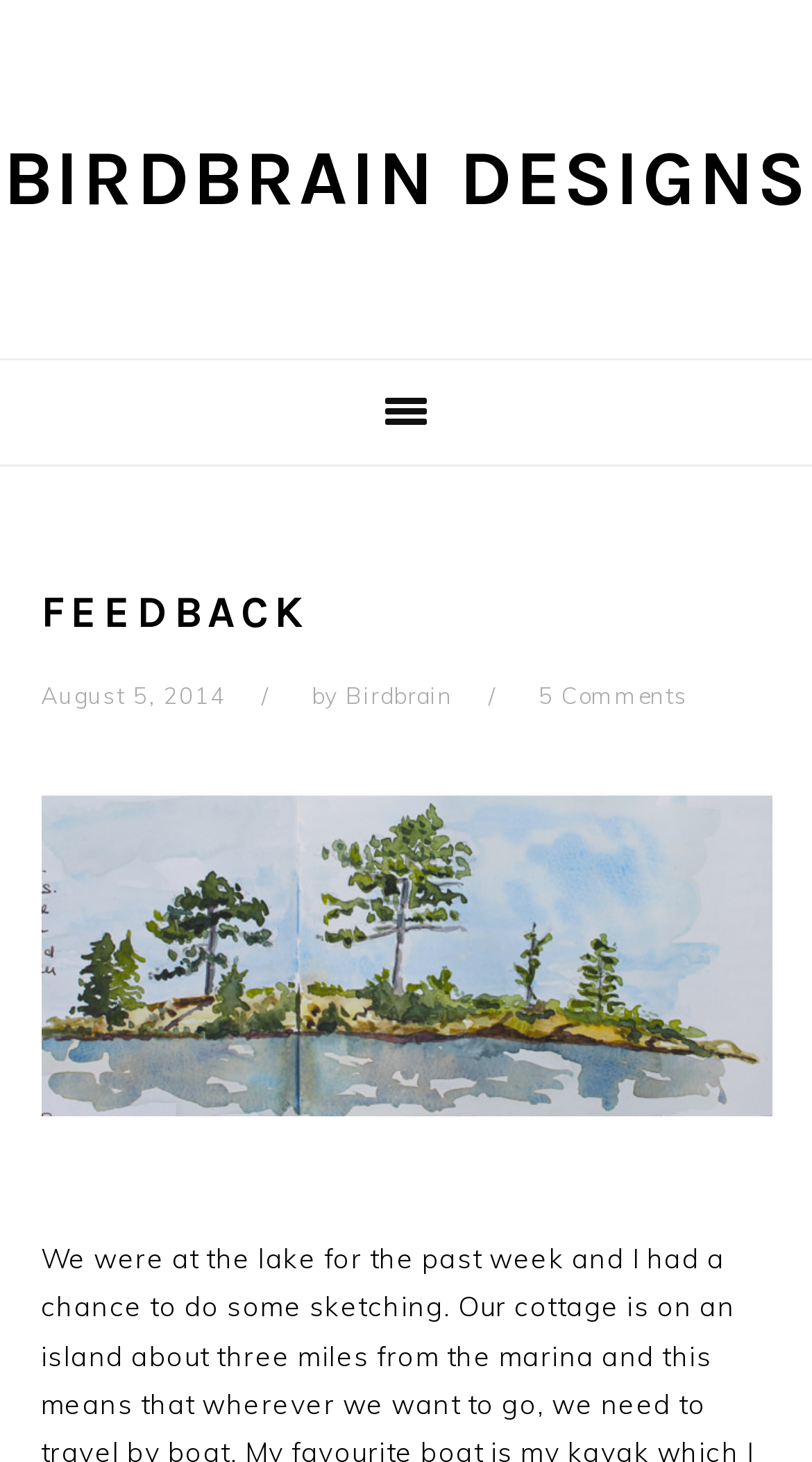Locate the bounding box of the UI element described in the following text: "Pop".

None